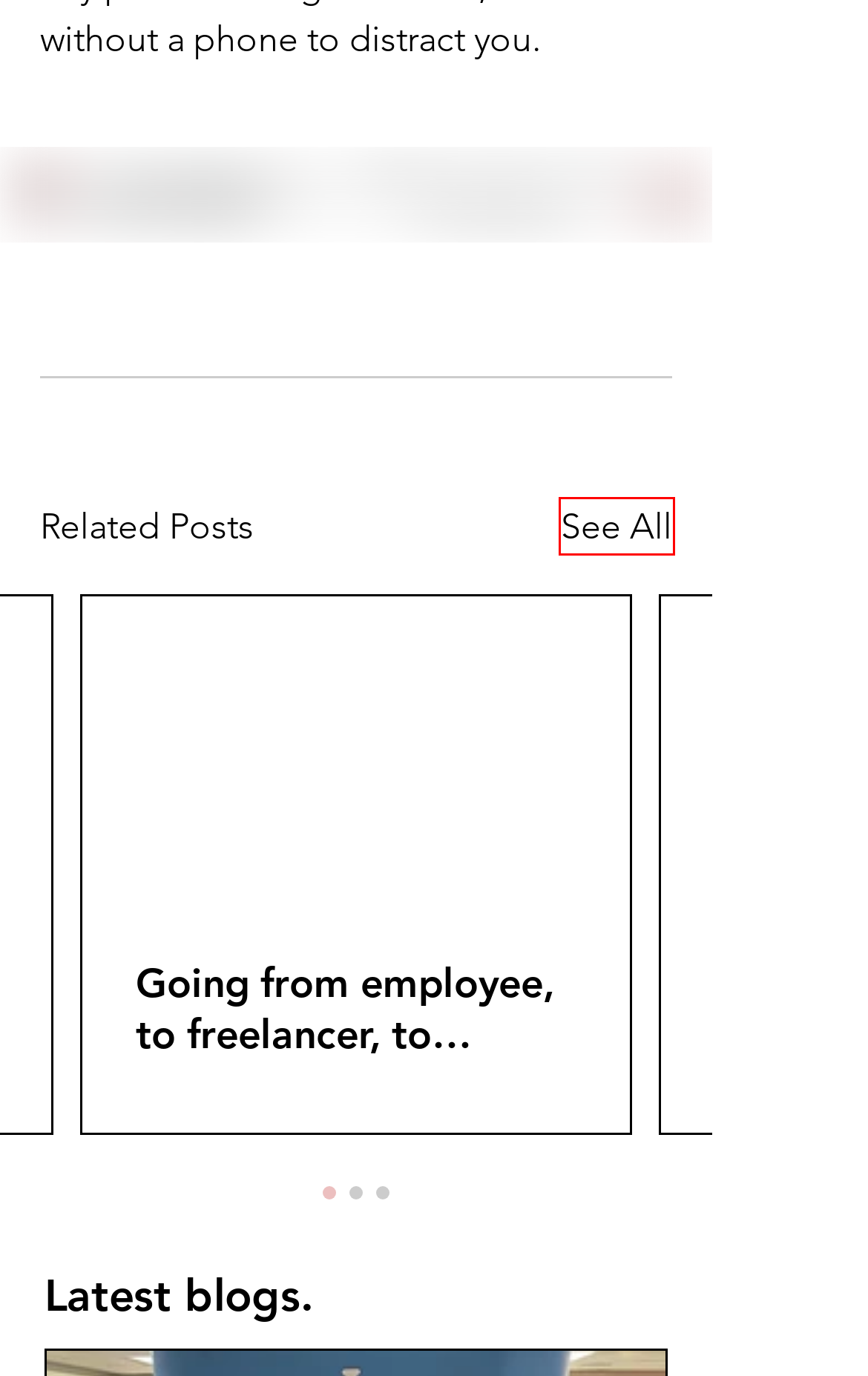You are given a screenshot of a webpage with a red rectangle bounding box around a UI element. Select the webpage description that best matches the new webpage after clicking the element in the bounding box. Here are the candidates:
A. The reality of post-exit life.
B. Make sure due diligence is a two-way exercise.
C. Make your pricing not matter.
D. The blog | FounderON
E. The Molzi Story, the baby years
F. Pain, joy and suffering: how selling my company was just like giving birth.
G. Going from employee, to freelancer, to founder, to employee, to founder.
H. How to dream small.

D